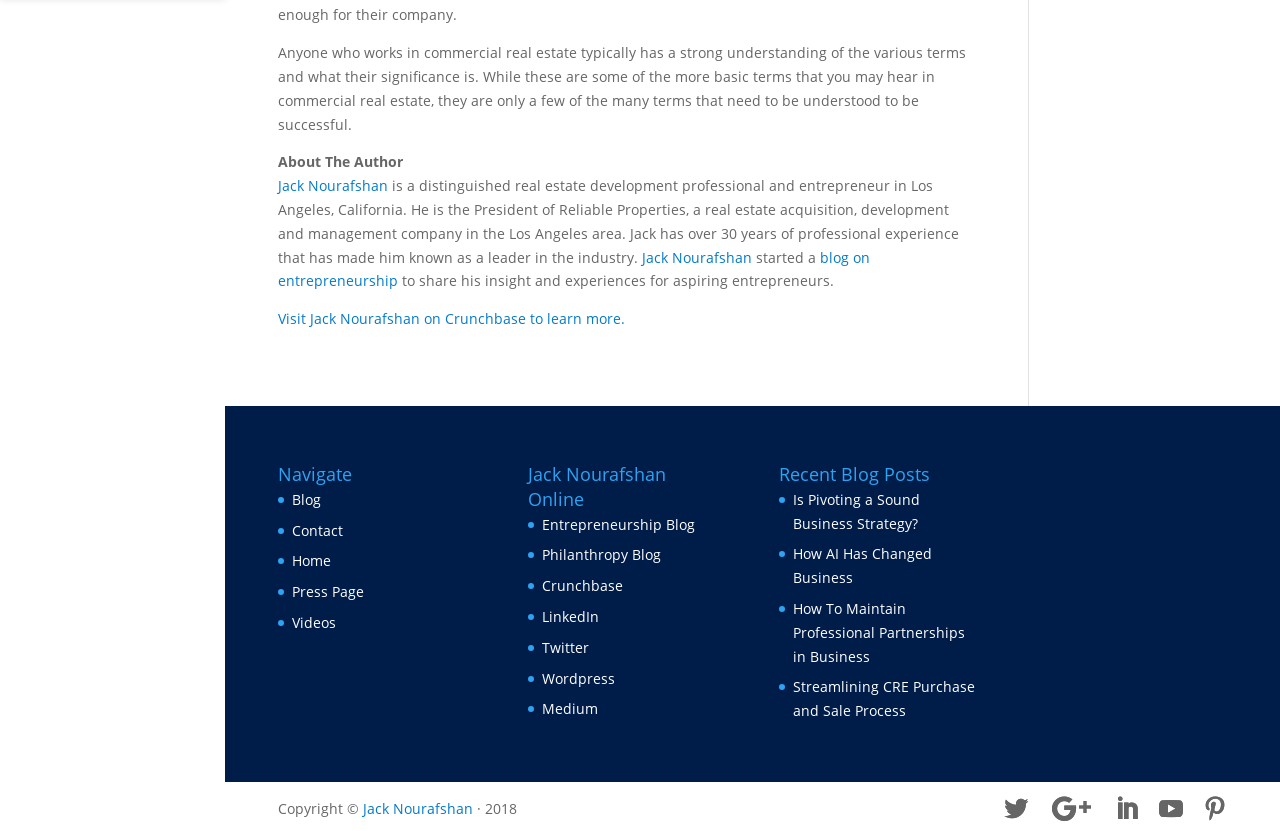Respond to the question below with a single word or phrase:
What is the name of the company founded by the author?

Reliable Properties